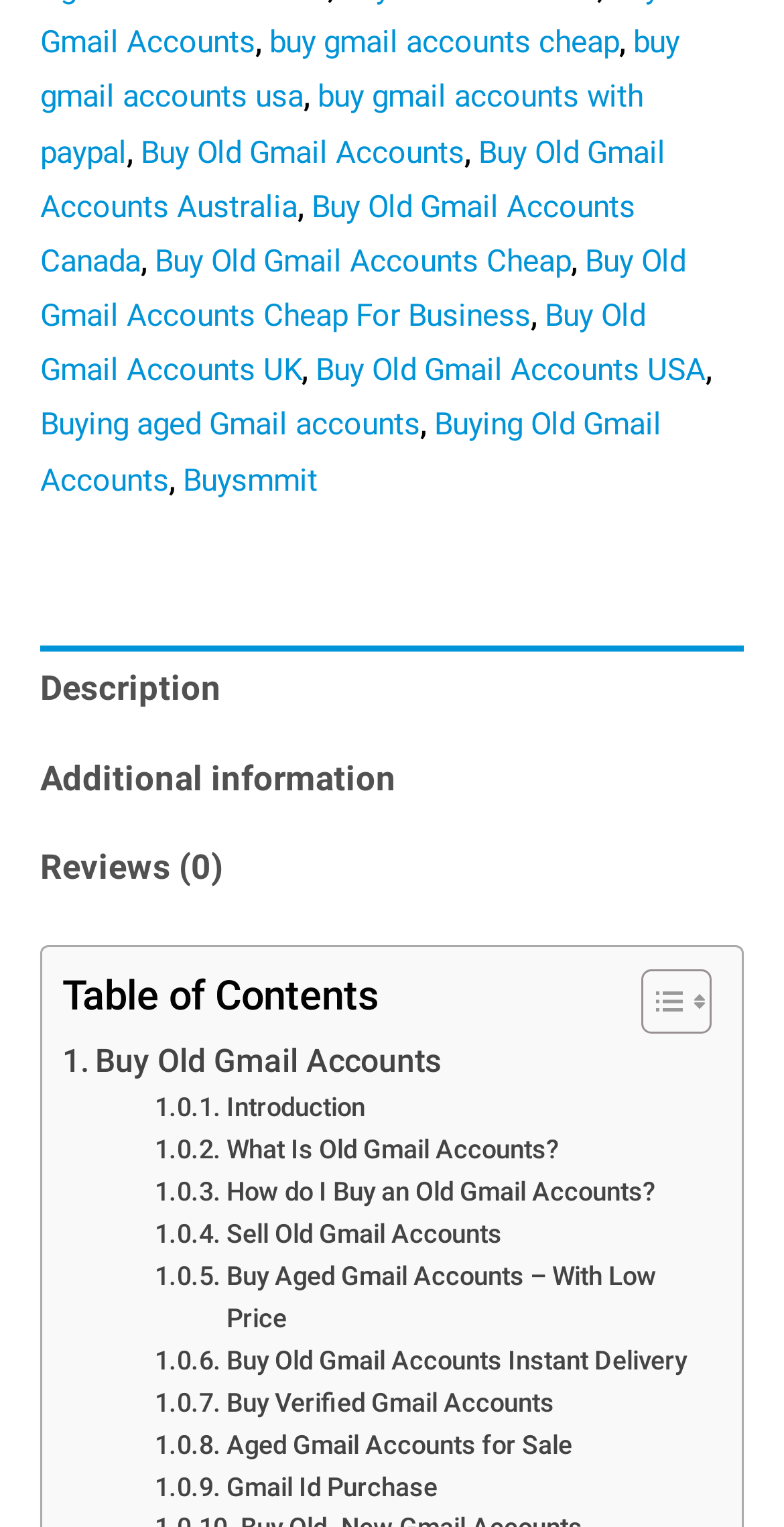Based on the element description: "Mythos Media.", identify the UI element and provide its bounding box coordinates. Use four float numbers between 0 and 1, [left, top, right, bottom].

None